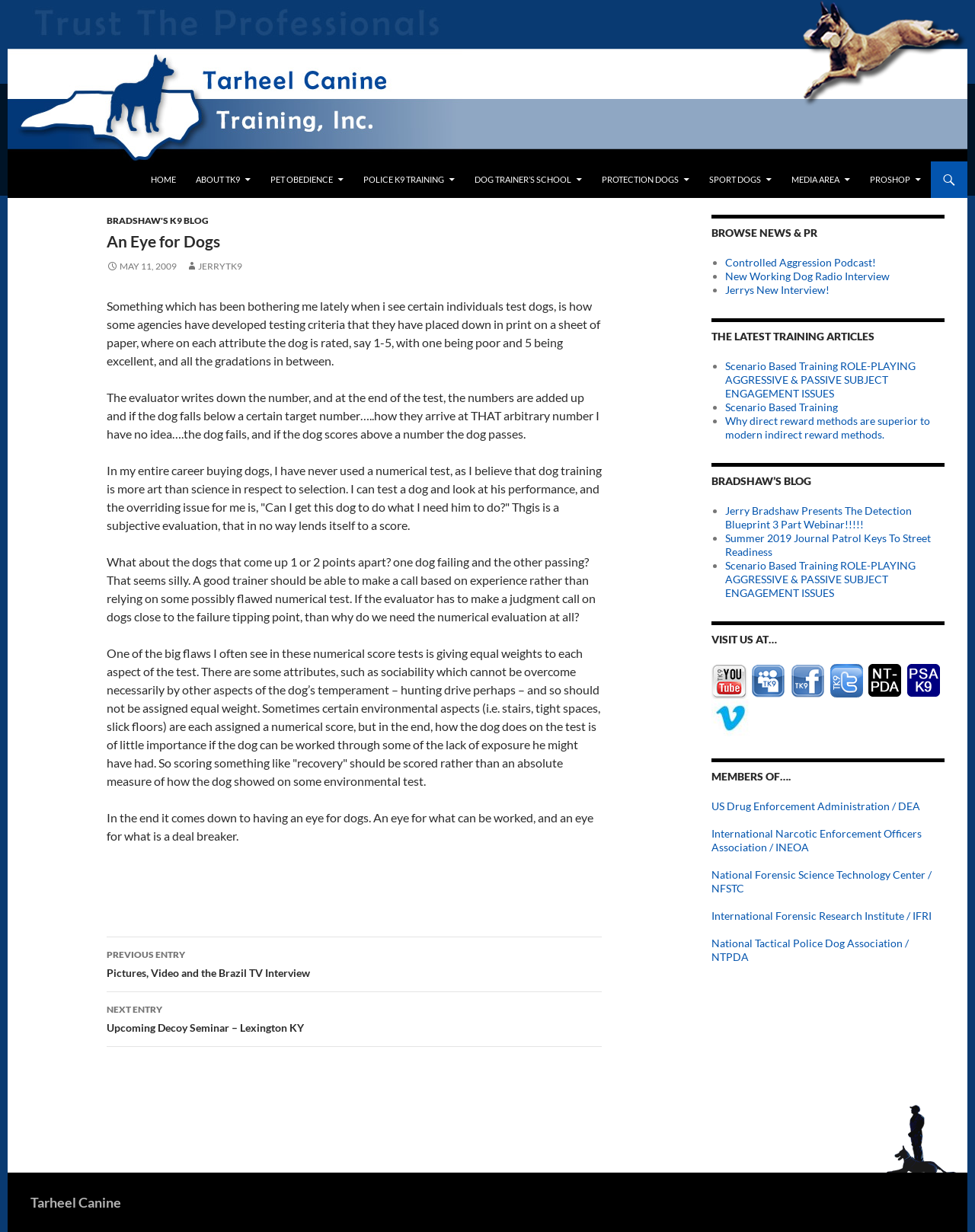How many links are there in the 'BROWSE NEWS & PR' section?
Refer to the image and provide a thorough answer to the question.

I found the answer by counting the links in the 'BROWSE NEWS & PR' section, which are 'Controlled Aggression Podcast!', 'New Working Dog Radio Interview', and 'Jerrys New Interview!'.